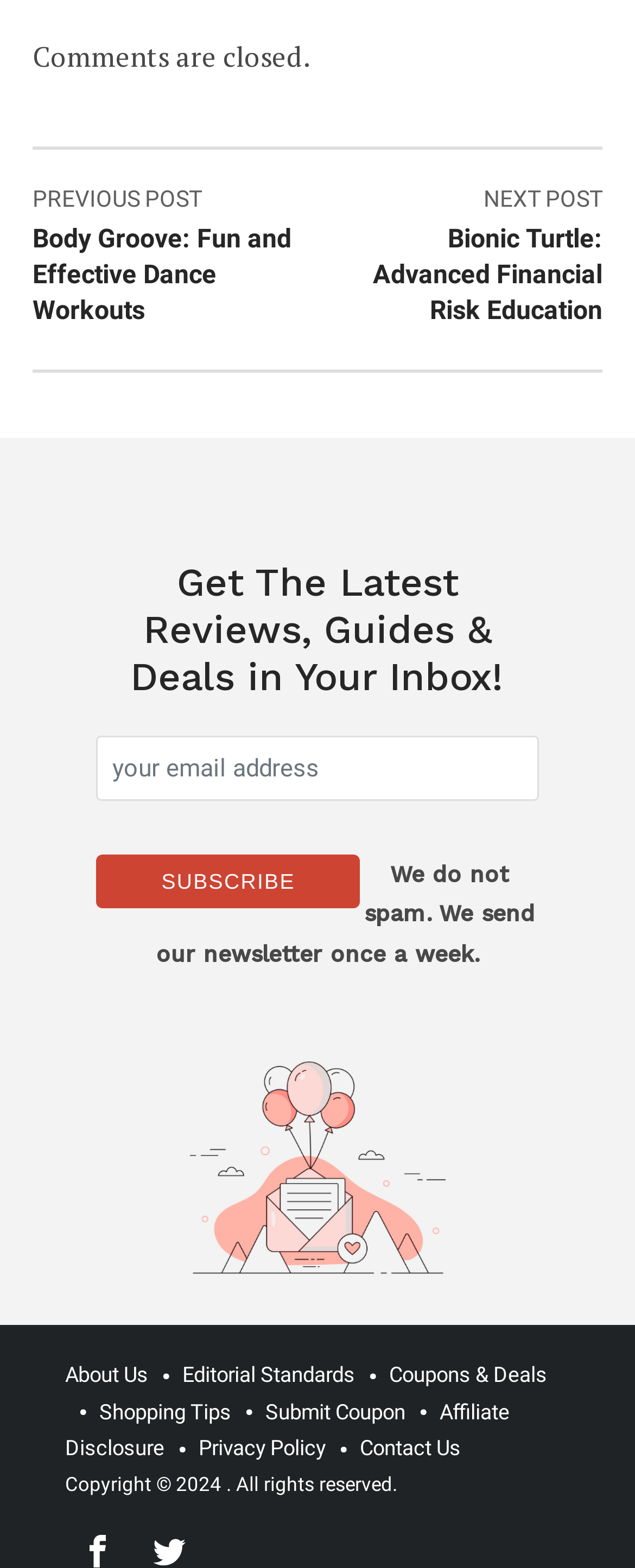Using details from the image, please answer the following question comprehensively:
What is the copyright year?

The copyright information at the bottom of the webpage specifies the year 2024, indicating that the website's content is copyrighted until that year.